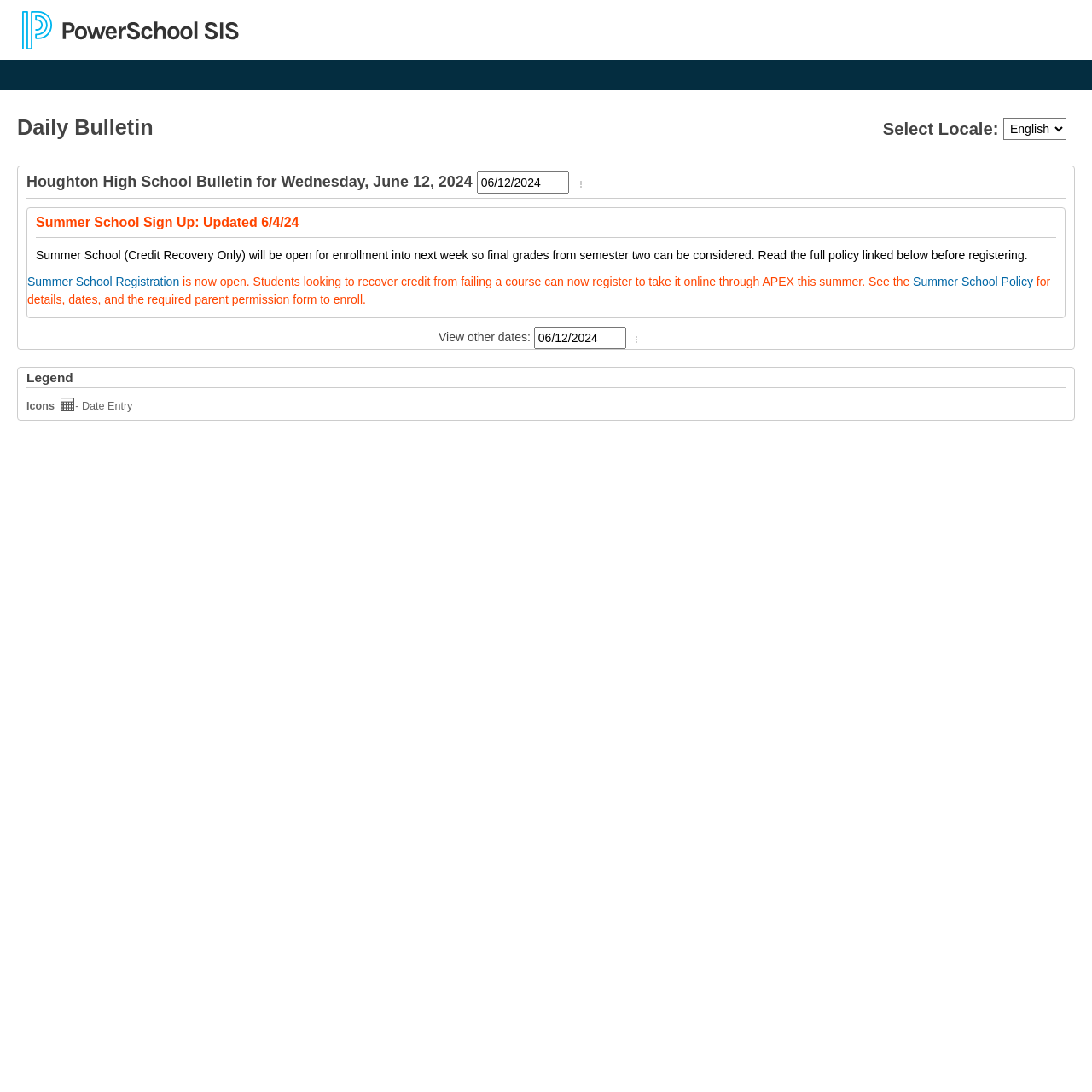Please extract the primary headline from the webpage.

Daily Bulletin
Select Locale: 
English